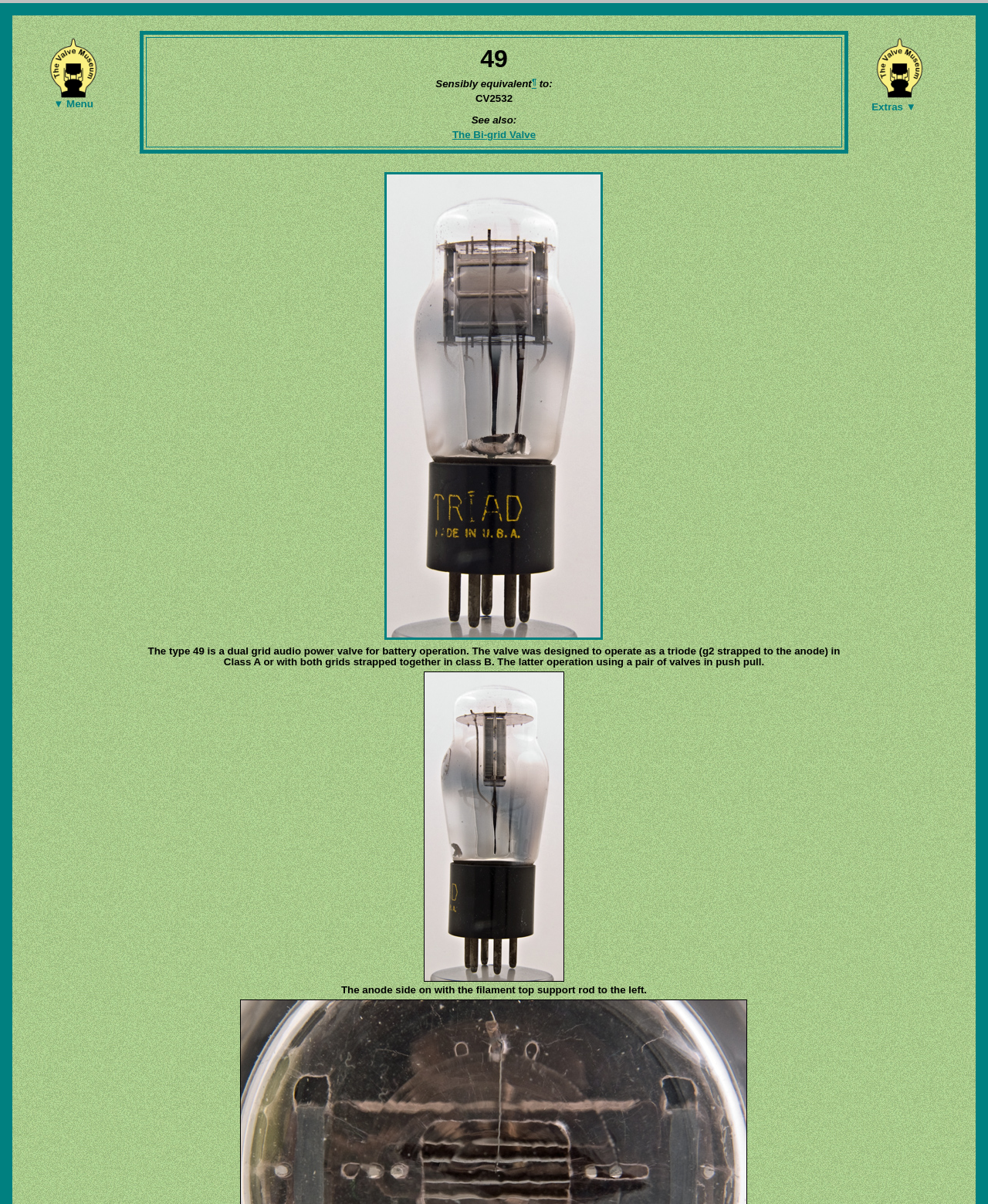Create a detailed narrative describing the layout and content of the webpage.

The webpage is about the Valve Museum, specifically showcasing the 49 valve model. At the top, there is a menu section with a dropdown icon, accompanied by the text "▼ Menu". To the right of the menu, the title "49 Sensibly equivalent to: CV2532 See also: The Bi-grid Valve" is displayed.

Below the title, there is a section with a heading "49" followed by descriptions of the valve's characteristics, including its equivalence to CV2532 and its relation to The Bi-grid Valve. There are also links to additional information within this section.

On the right side of the page, there is an "Extras" section with a dropdown icon, accompanied by the text "Extras ▼". This section appears to contain additional resources or information related to the 49 valve model.

The main content of the page is divided into sections, each with headings that describe the valve's features and operation. There are images scattered throughout the page, likely showing the valve's design and internal components. The text describes the valve's functionality, including its ability to operate as a triode or in class B with both grids strapped together.